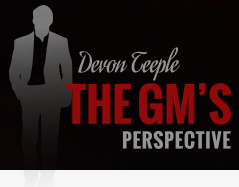Summarize the image with a detailed description that highlights all prominent details.

The image features a stylized silhouette of a man dressed in a formal suit, suggesting a professional or authoritative tone. The text prominently displays the name "Devon Teeple" alongside the title "THE GM'S PERSPECTIVE," implying a focus on insights or commentary related to management or leadership, possibly within a business or sports context. The background is dark, enhancing the contrast with the red and white typography, which contributes to a striking and bold visual. This design choice indicates a serious and engaging subject matter, likely appealing to those interested in leadership or management strategies.